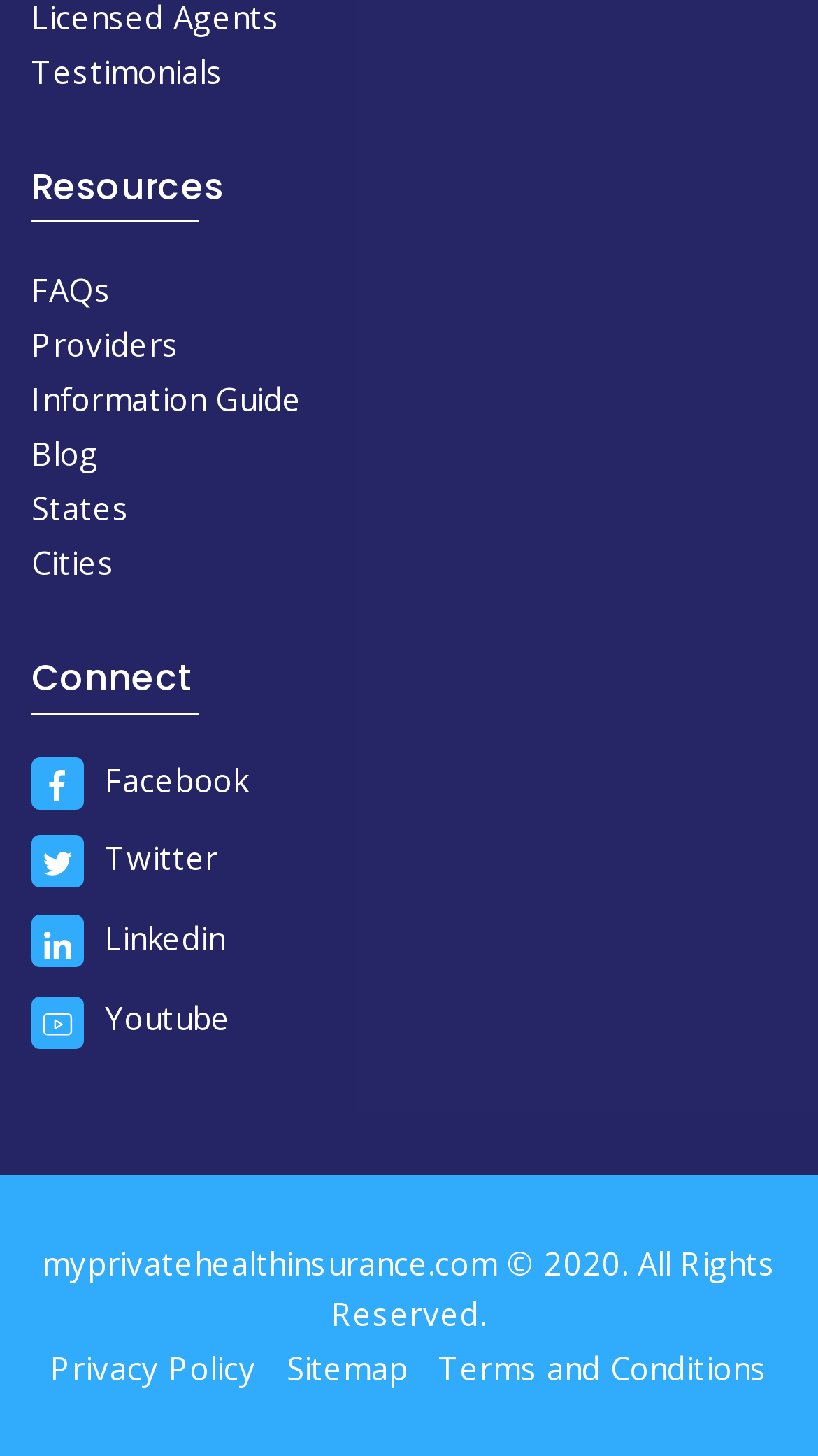Locate the bounding box coordinates of the element to click to perform the following action: 'Visit the blog'. The coordinates should be given as four float values between 0 and 1, in the form of [left, top, right, bottom].

[0.038, 0.297, 0.121, 0.326]